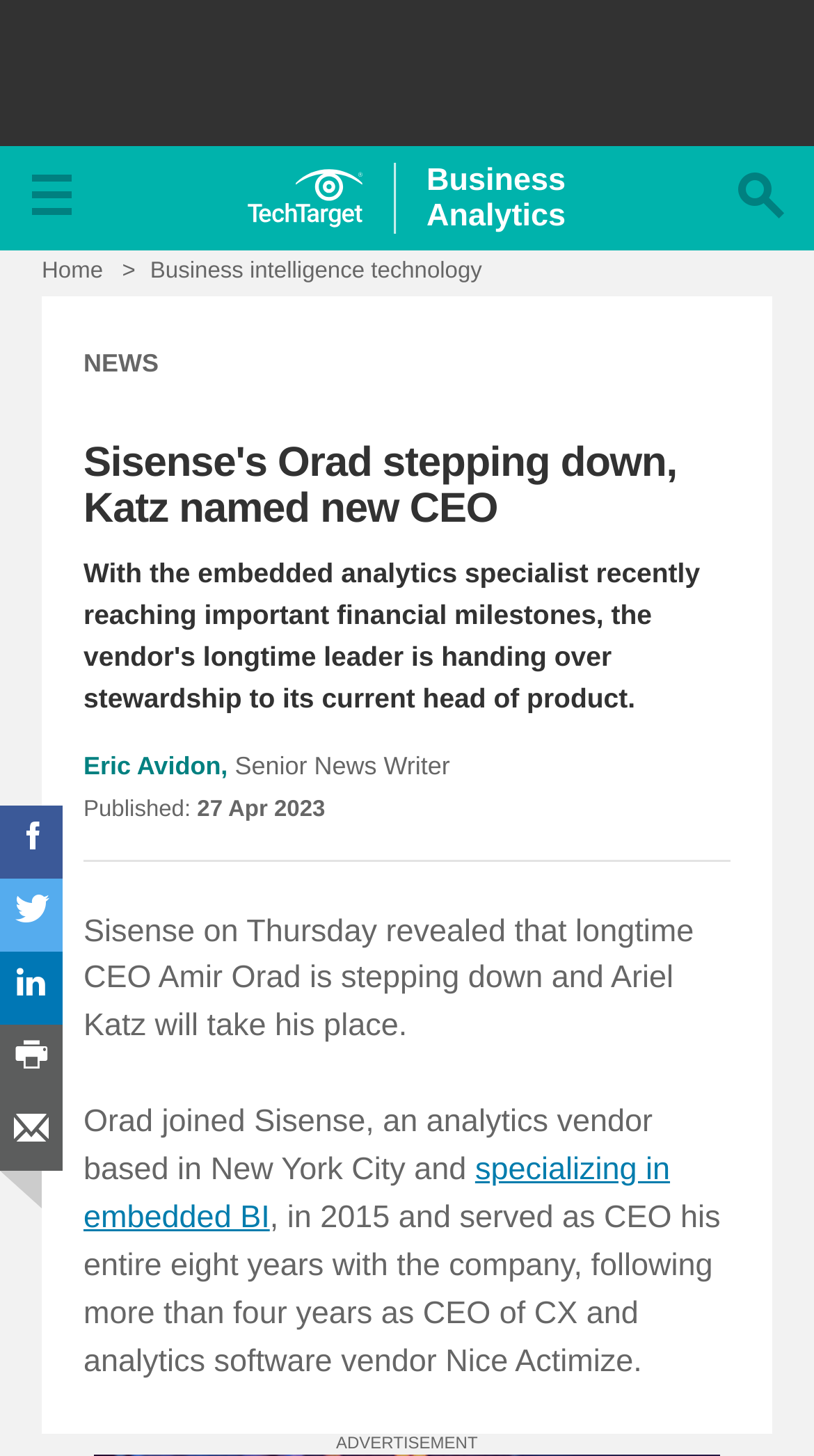When was the article published? Please answer the question using a single word or phrase based on the image.

27 Apr 2023